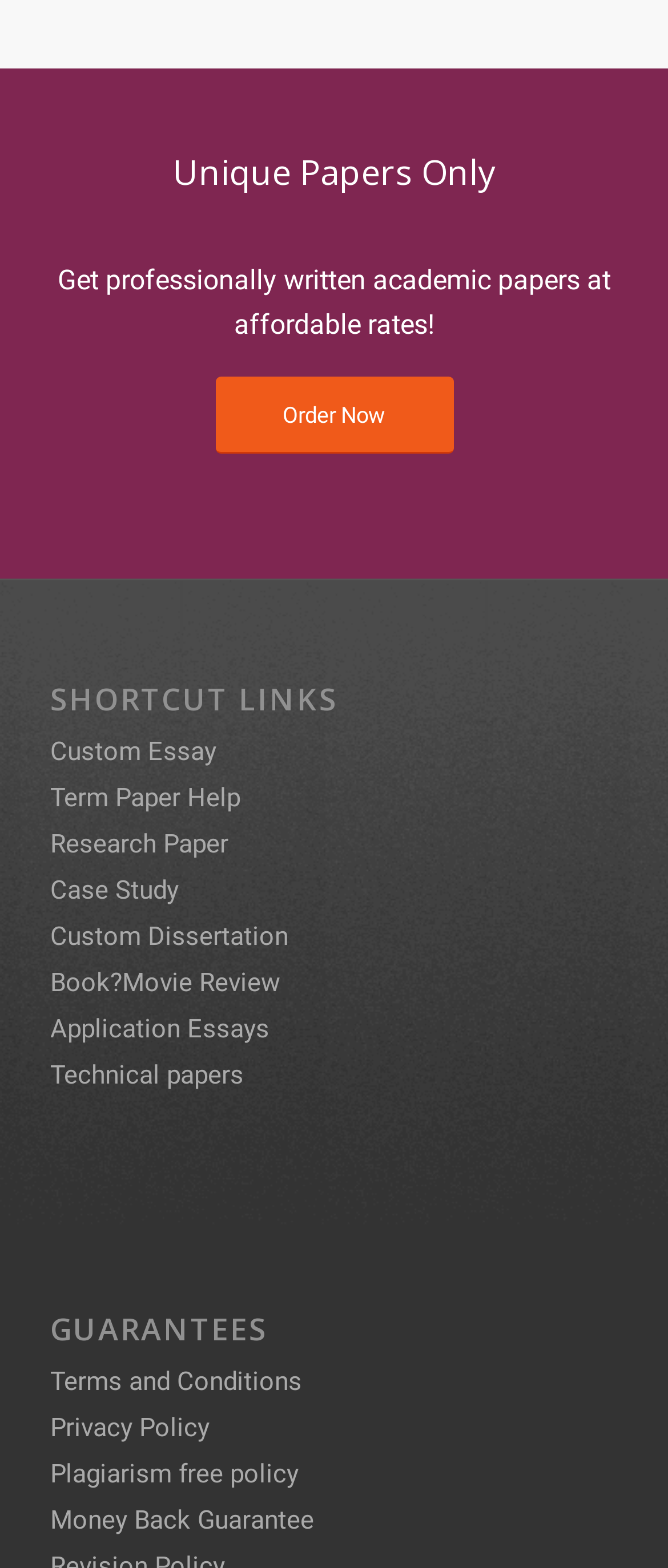Give a one-word or short phrase answer to the question: 
What is the purpose of the 'GUARANTEES' section?

To provide assurances